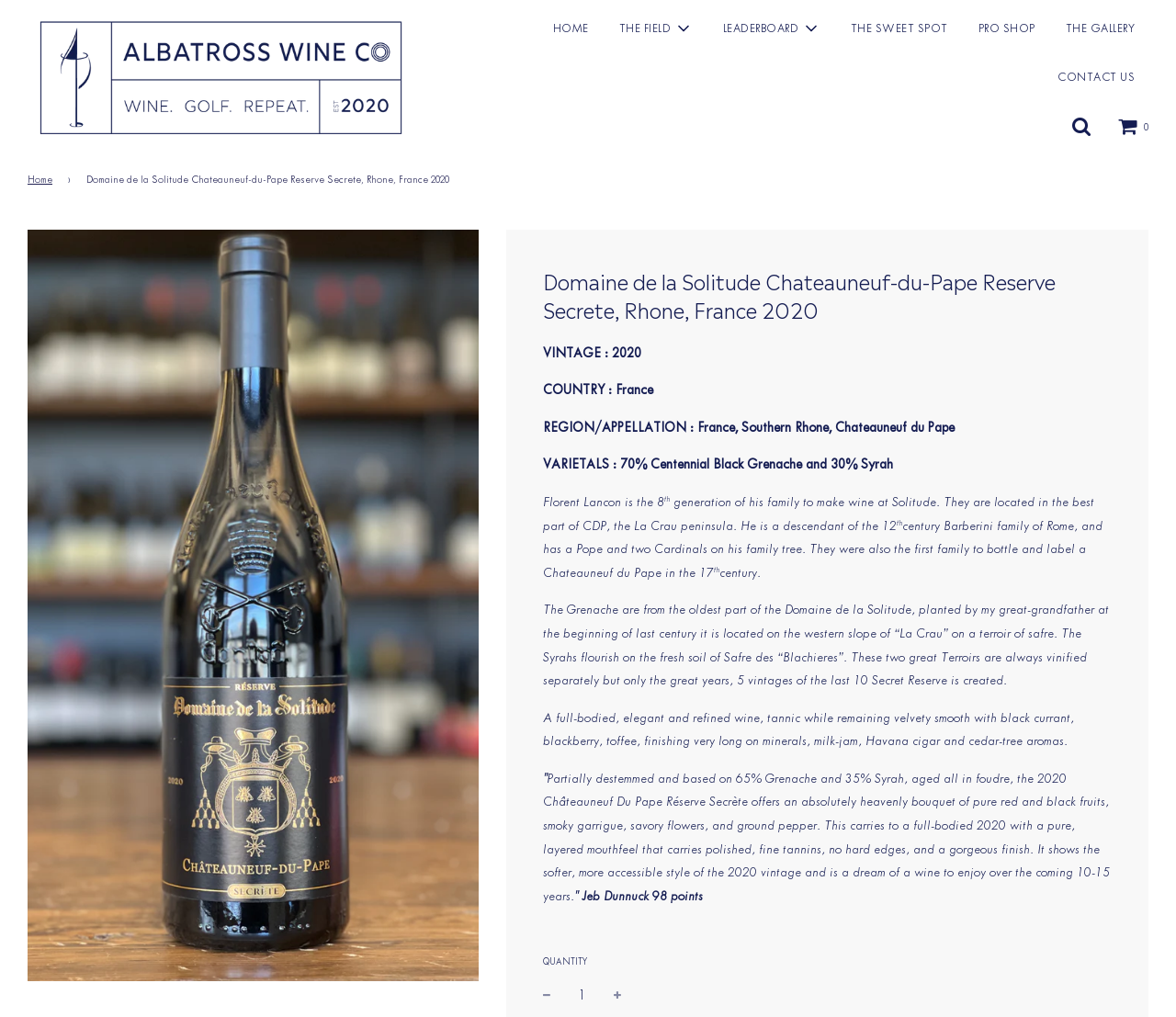Who is the winemaker?
Answer the question with a thorough and detailed explanation.

The webpage mentions 'Florent Lancon is the 8th generation of his family to make wine at Solitude', which implies that Florent Lancon is the winemaker.